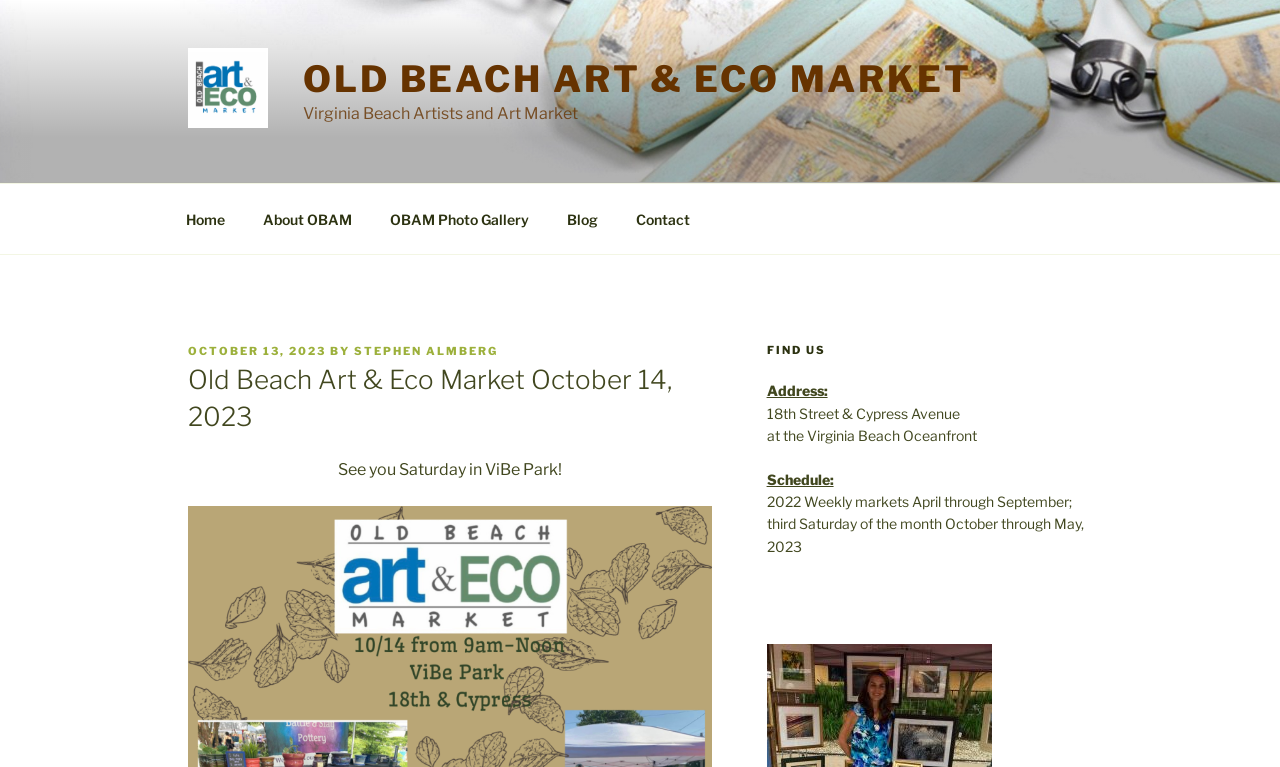Please identify the webpage's heading and generate its text content.

Old Beach Art & Eco Market October 14, 2023